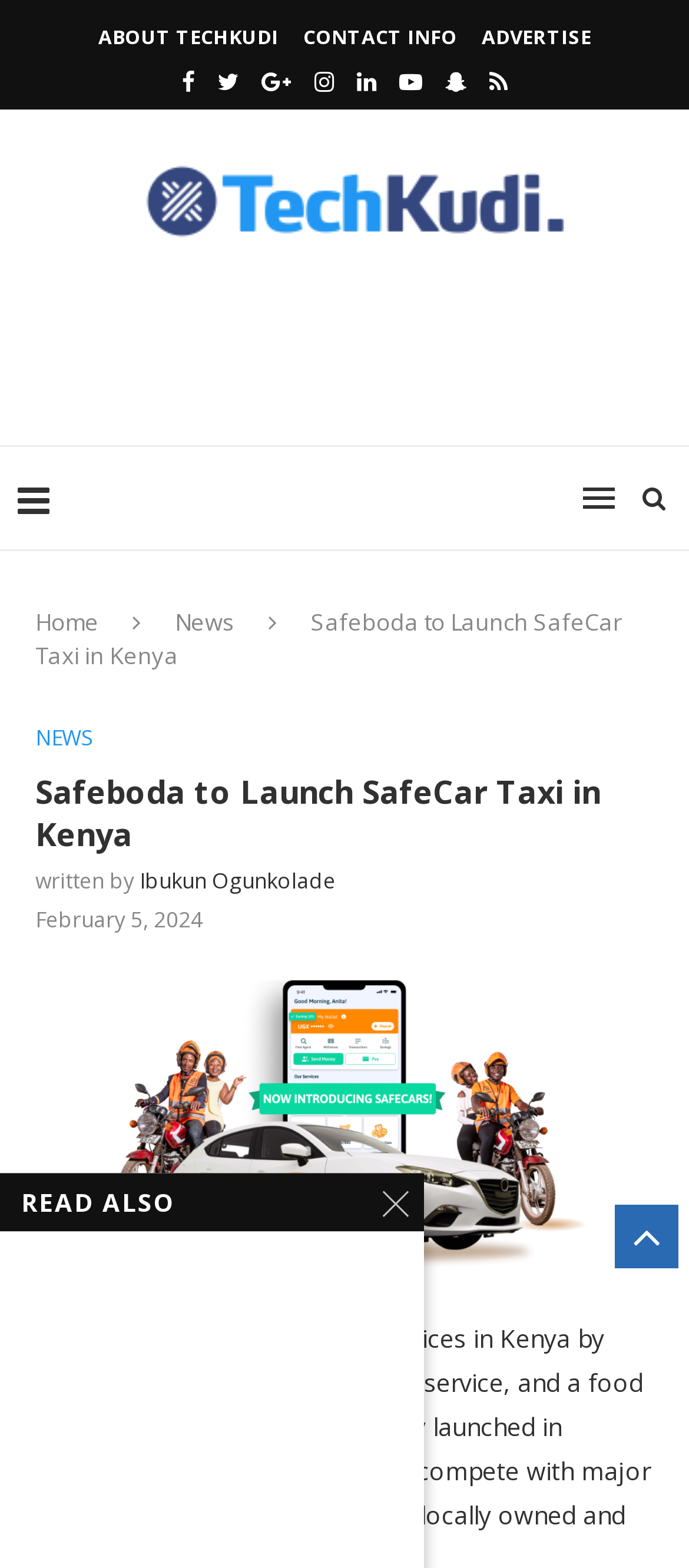Find the coordinates for the bounding box of the element with this description: "parent_node: Search name="q" placeholder="Search …"".

None